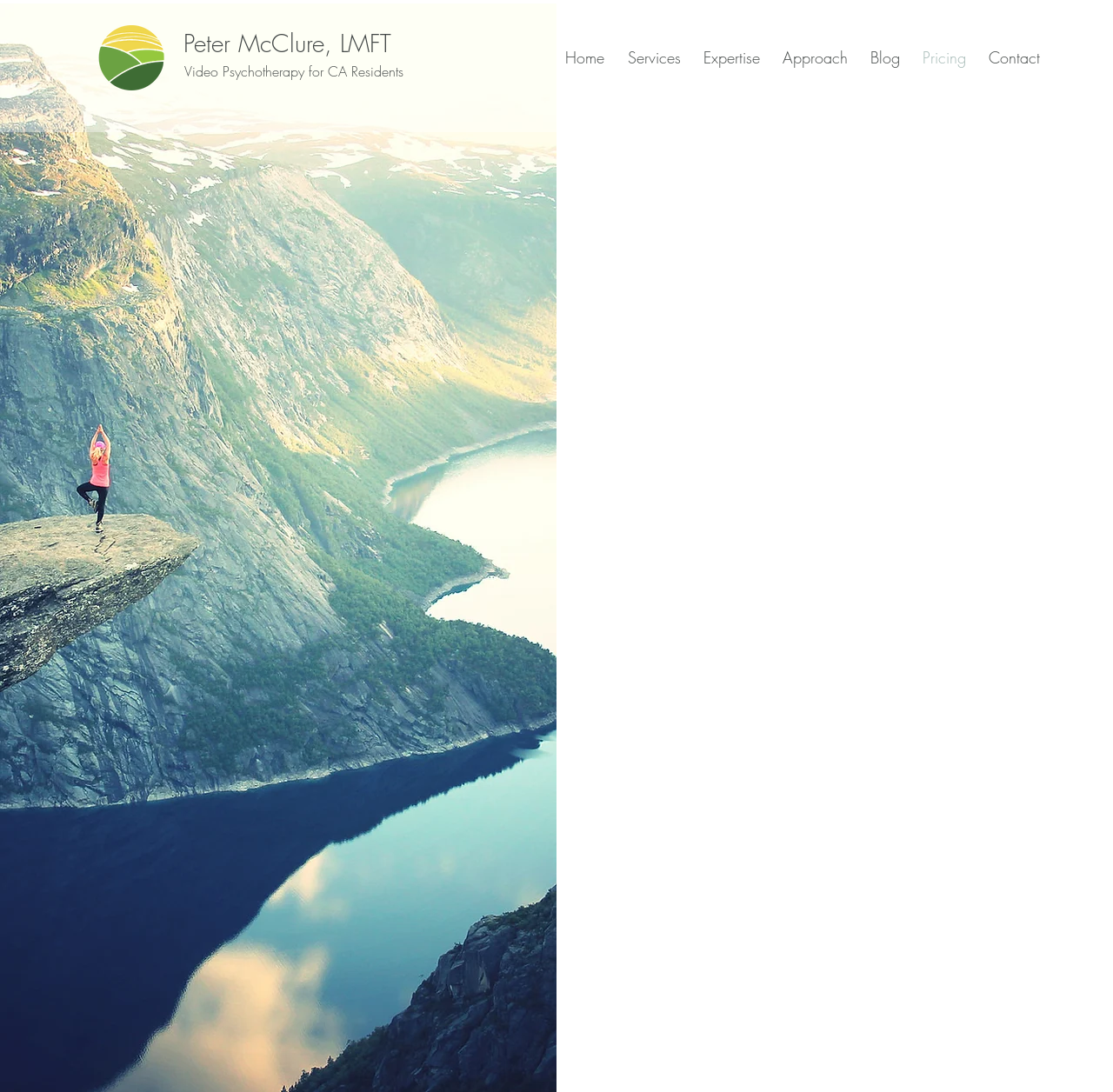What is the fee for standard 50-minute sessions?
Provide a thorough and detailed answer to the question.

I found the fee for standard 50-minute sessions by reading the static text element that describes the fees, which states that the fee for standard 50-minute sessions is $180.